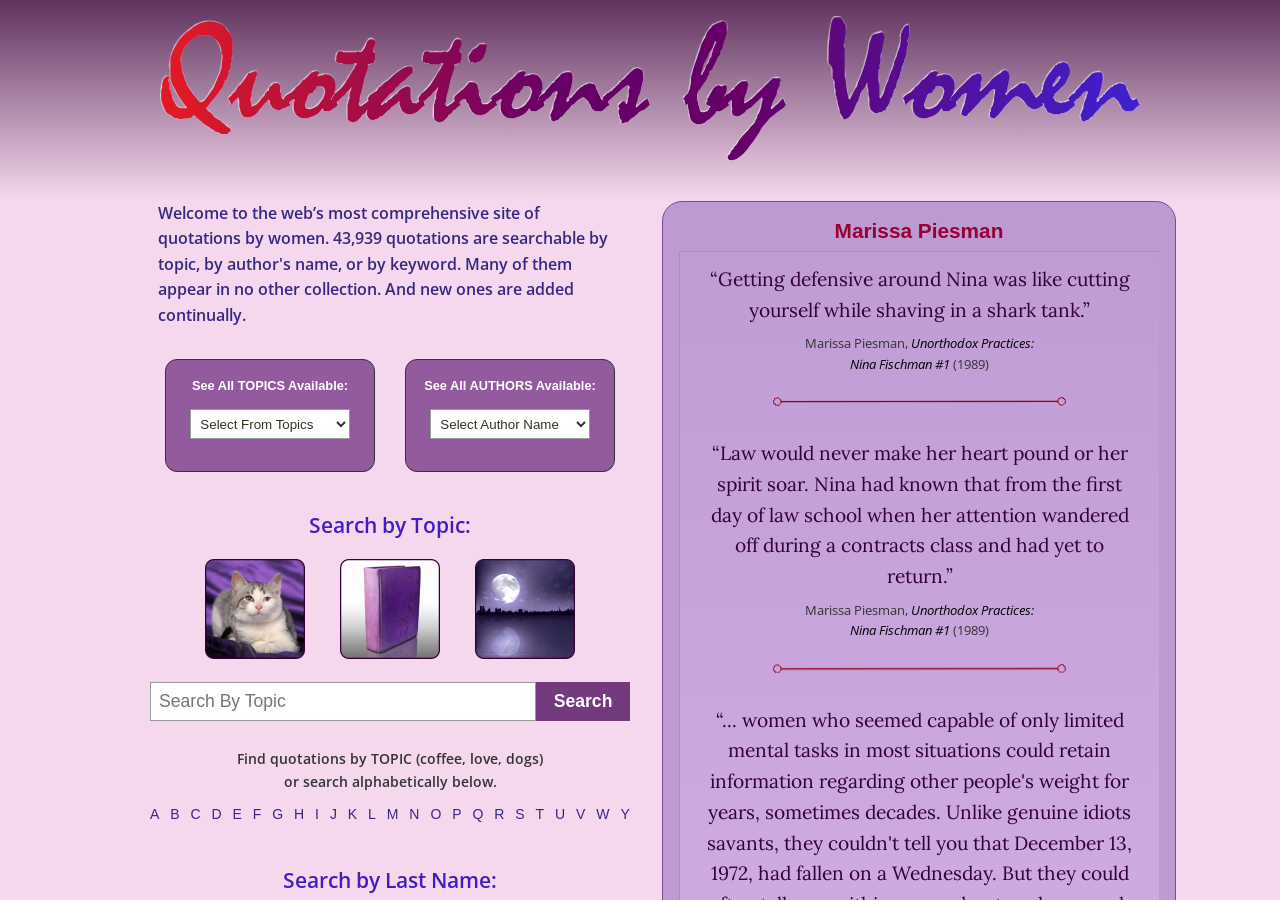Find the bounding box coordinates of the clickable area required to complete the following action: "Search for quotations by author".

[0.331, 0.42, 0.465, 0.436]